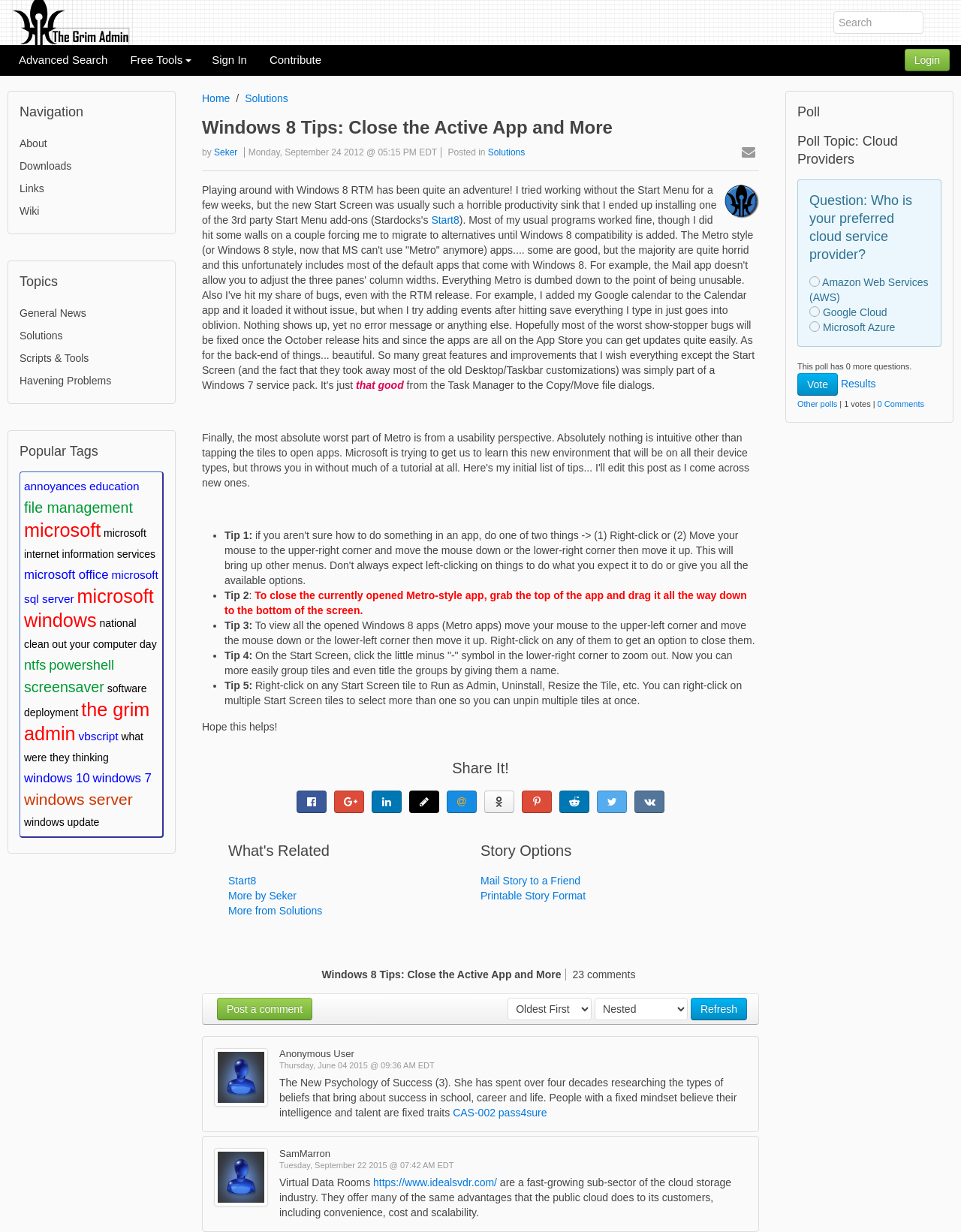Locate the UI element described as follows: "microsoft windows". Return the bounding box coordinates as four float numbers between 0 and 1 in the order [left, top, right, bottom].

[0.025, 0.475, 0.16, 0.512]